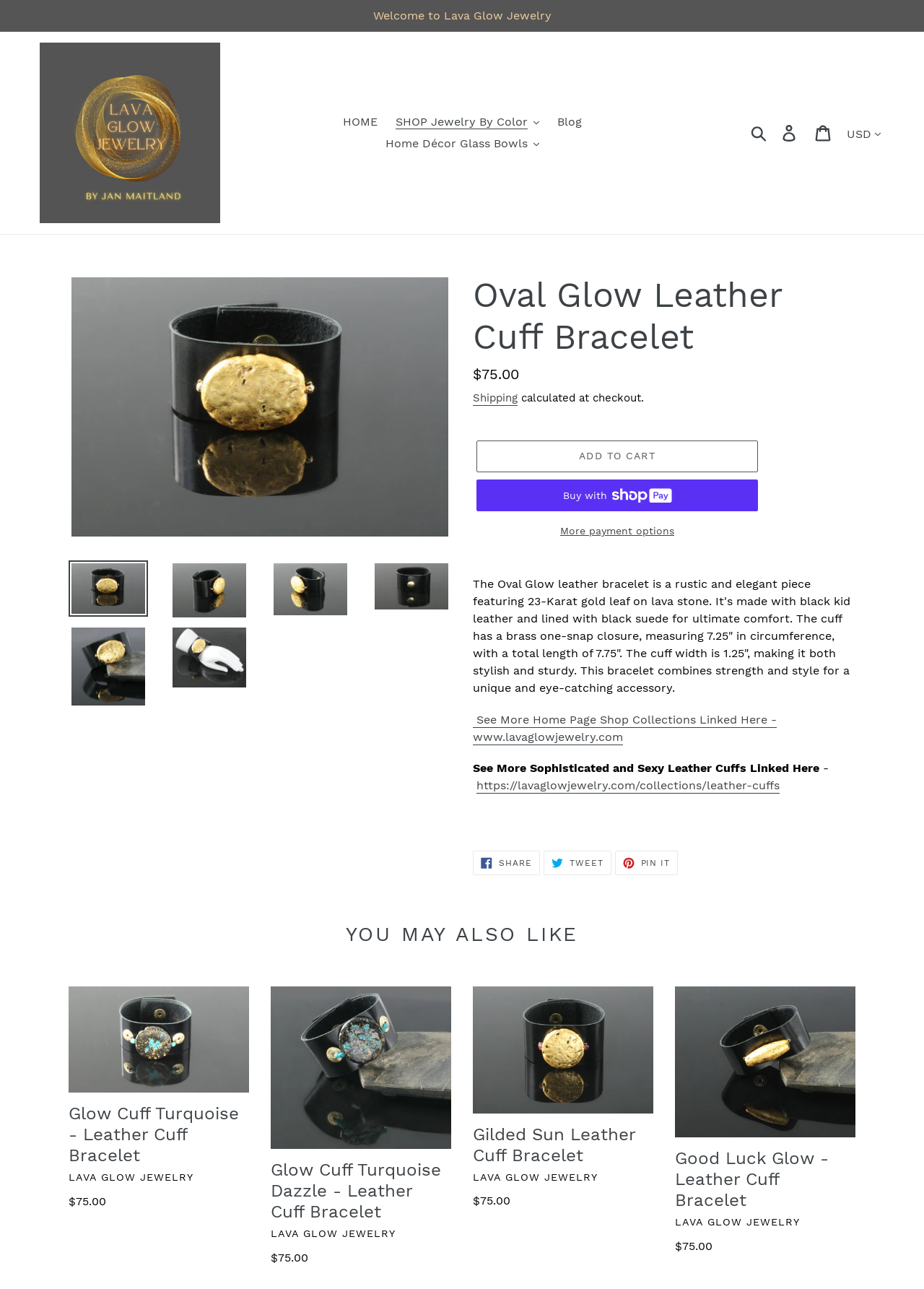Predict the bounding box of the UI element based on the description: "Log in". The coordinates should be four float numbers between 0 and 1, formatted as [left, top, right, bottom].

[0.837, 0.091, 0.873, 0.116]